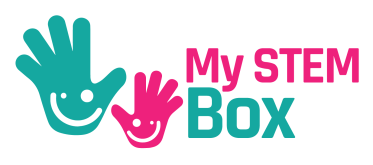What is the purpose of 'My STEM Box'?
Based on the content of the image, thoroughly explain and answer the question.

The caption describes the logo as suggesting a fun and educational approach to learning, which implies that 'My STEM Box' is intended to provide educational resources or activities for children, focusing on science, technology, engineering, and mathematics.